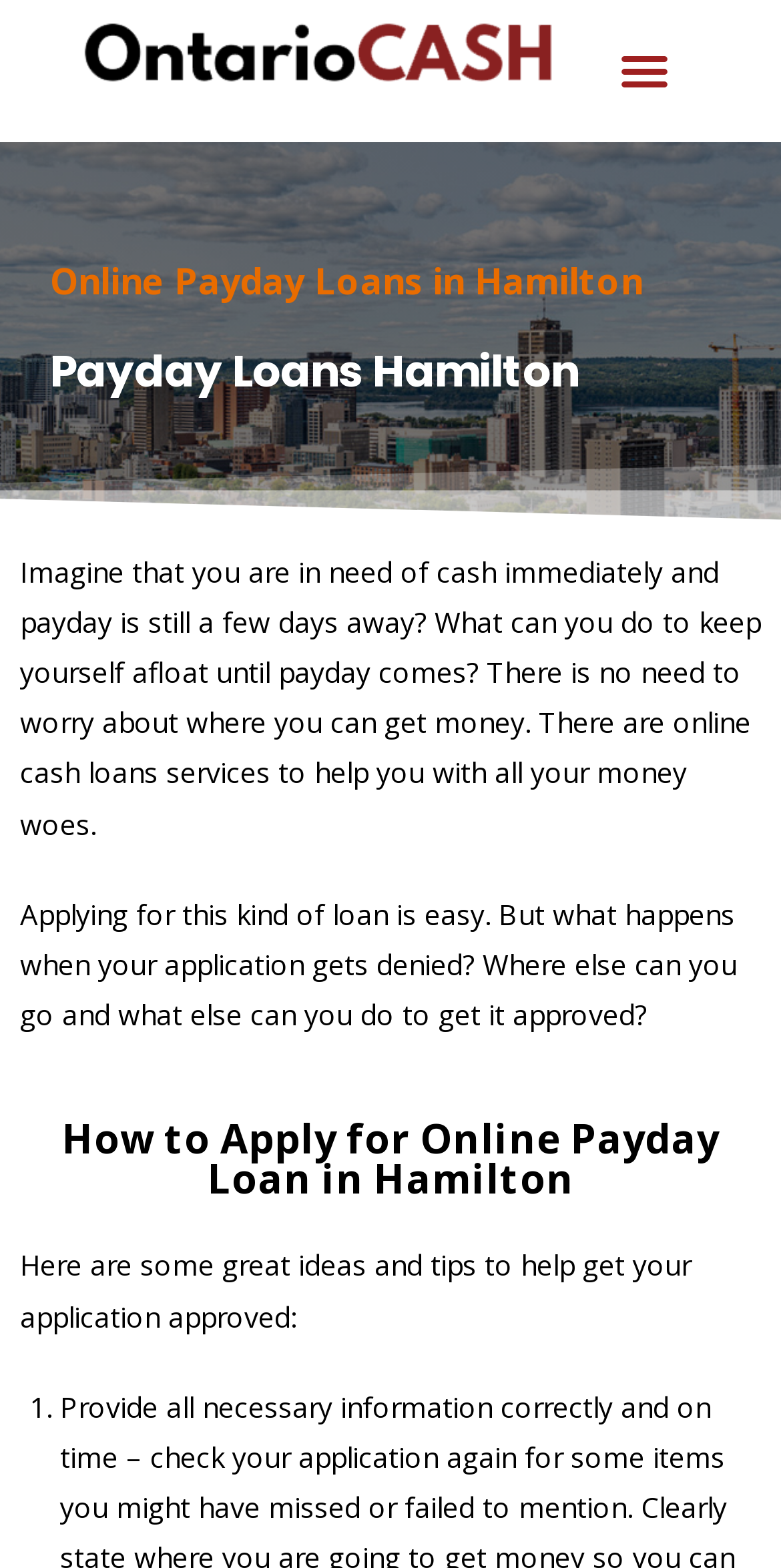Predict the bounding box for the UI component with the following description: "alt="Ontariocash"".

[0.103, 0.001, 0.715, 0.077]